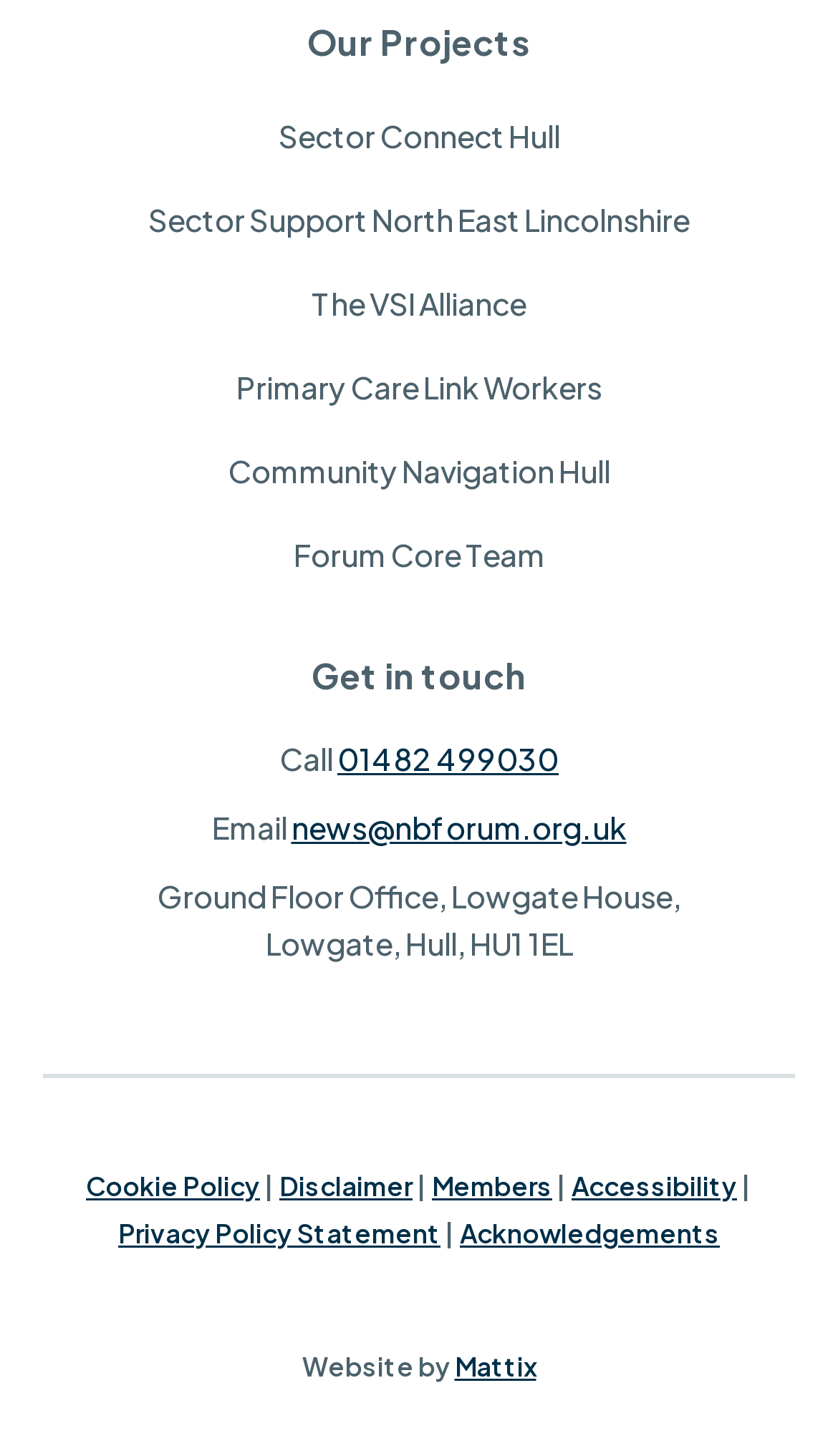What is the name of the company that developed the website? Based on the screenshot, please respond with a single word or phrase.

Mattix